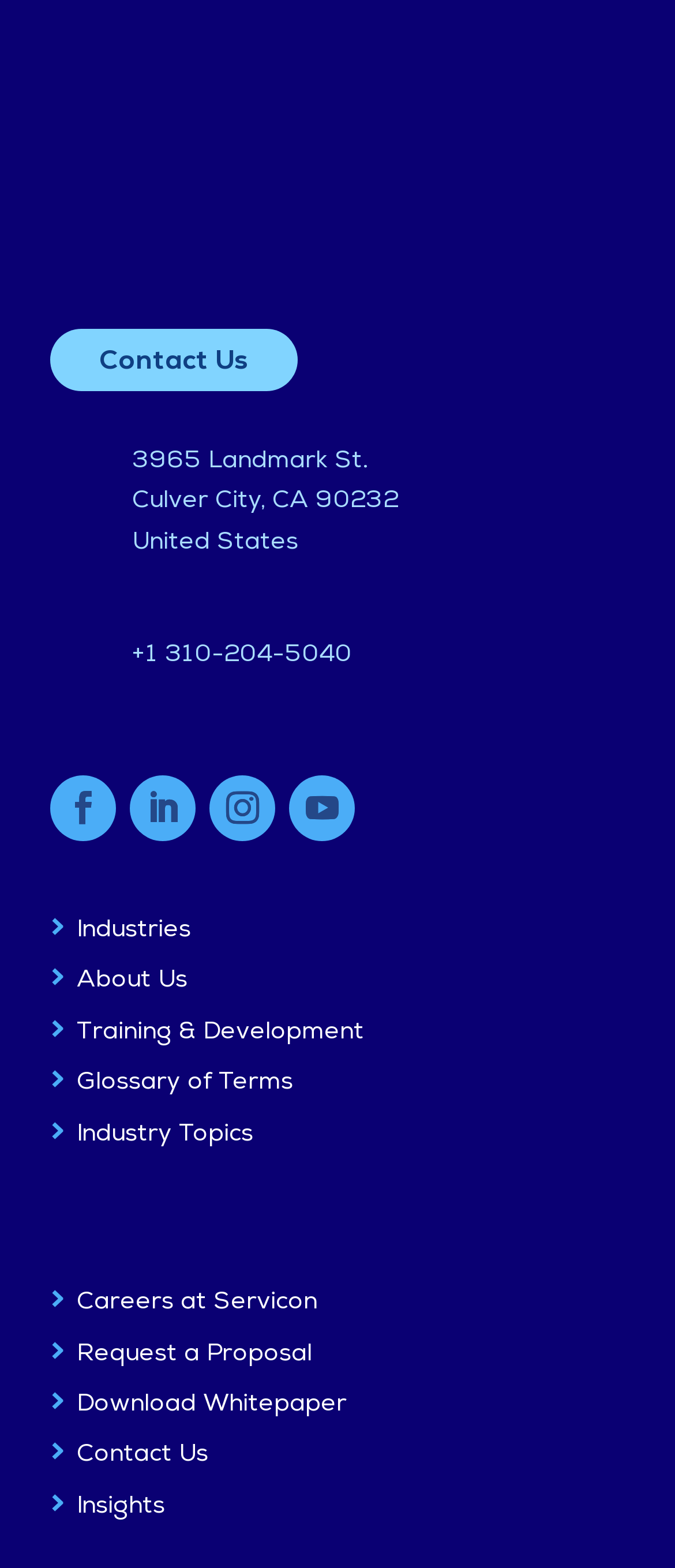Is there a 'Contact Us' link?
Give a one-word or short phrase answer based on the image.

Yes